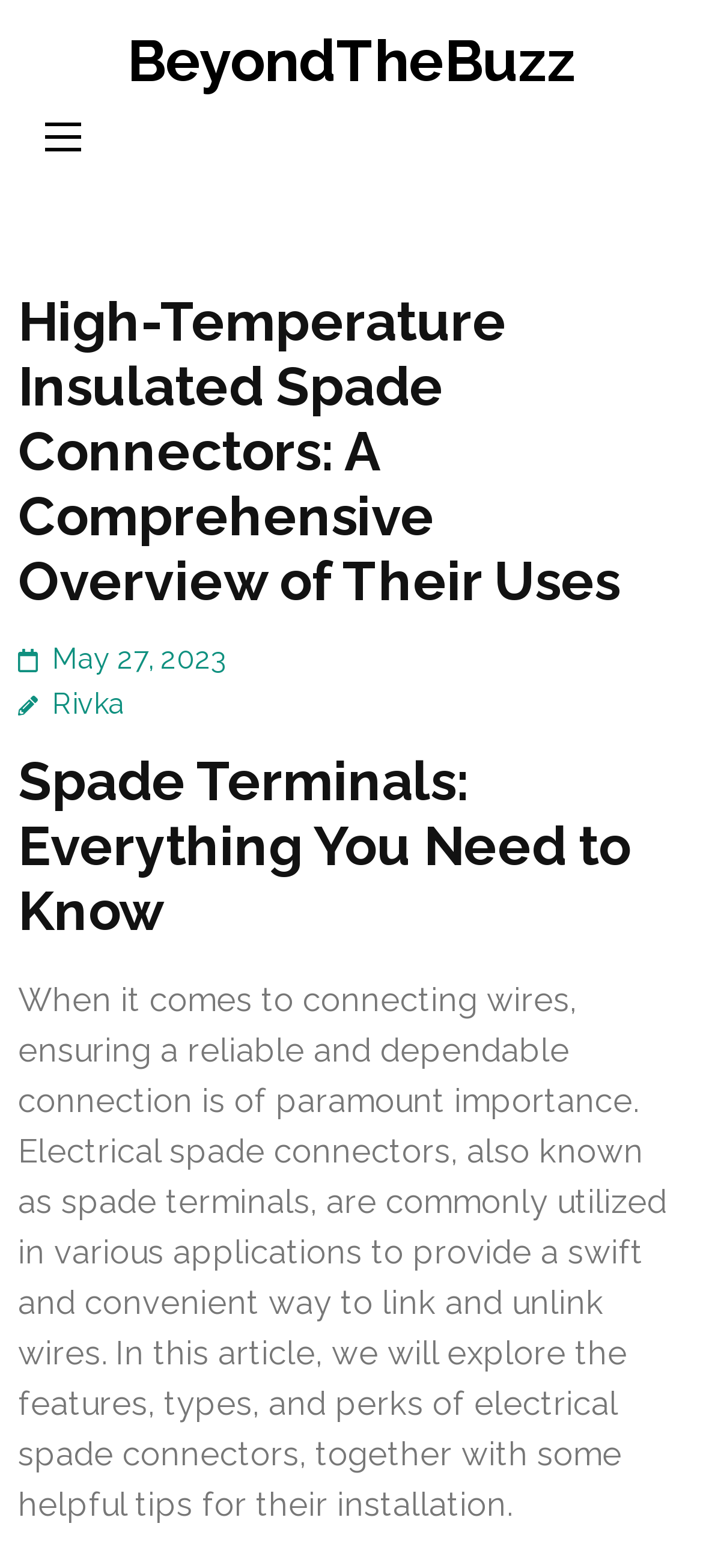Extract the main title from the webpage.

High-Temperature Insulated Spade Connectors: A Comprehensive Overview of Their Uses